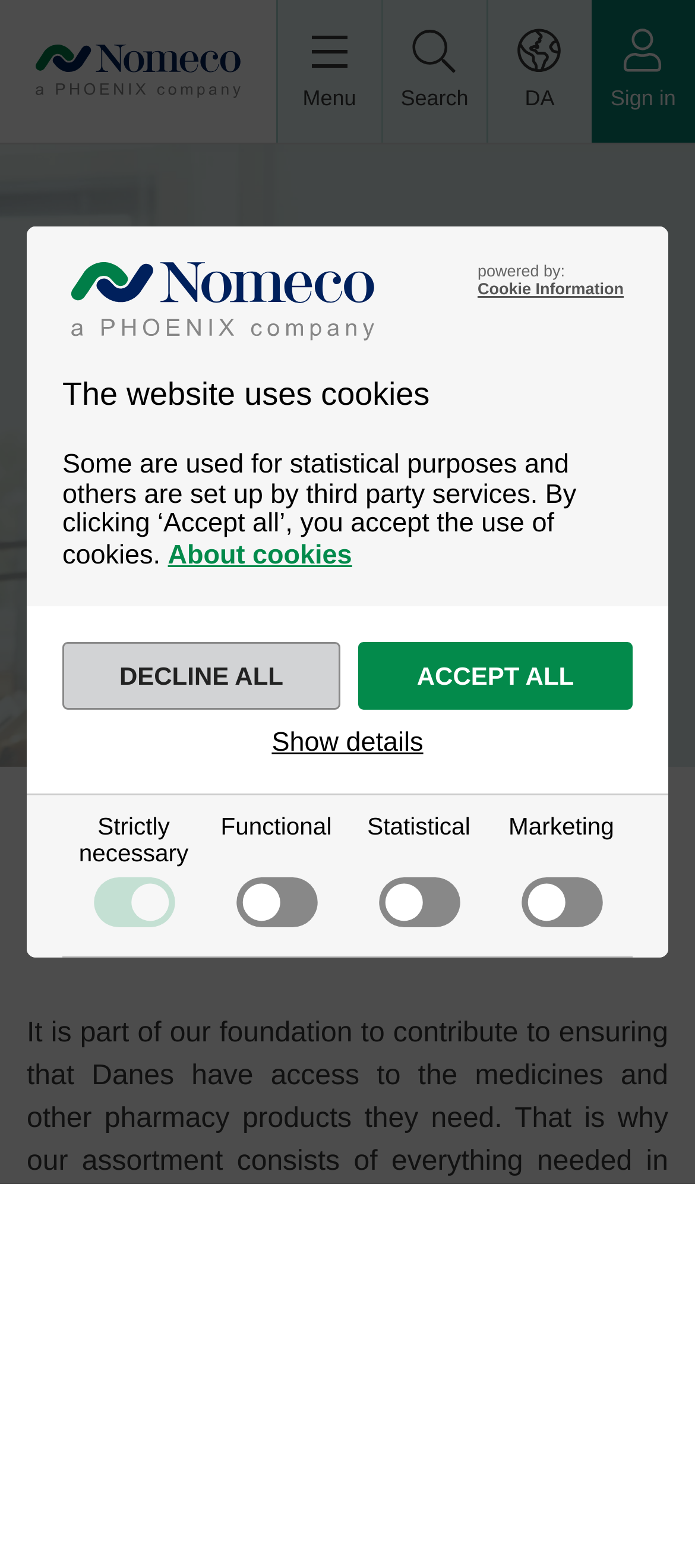Explain in detail what you observe on this webpage.

The webpage is about Nomeco, a pharmacy that offers a wide range of products, including prescribed and over-the-counter medicines, dietary supplements, and skincare products. 

At the top of the page, there is a cookie notification dialog with a logo, a heading, and some text explaining the use of cookies on the website. Below the dialog, there is a navigation menu with links to the home page, a search function, and a sign-in option. 

On the left side of the page, there is a section with checkboxes for selecting different types of cookies, including strictly necessary, functional, statistical, and marketing cookies. Each checkbox has a corresponding label describing the type of cookie.

The main content of the page is divided into sections. The first section has a heading "Product Portfolio Pharmacy" and some text describing the purpose of Nomeco. The second section has a link to "Welcome to Nomeco" and some text about the company's partnership with pharmacies. The third section has a heading "Product Portfolio Pharmacy" again and some text describing the products offered by Nomeco, including medicines and other pharmacy products.

Throughout the page, there are several images, but their content is not specified. There are also some generic elements, such as a "Menu" and a "Search" button, but their functions are not clear. At the bottom of the page, there is a search box with a button and a placeholder text "What are you looking for?".